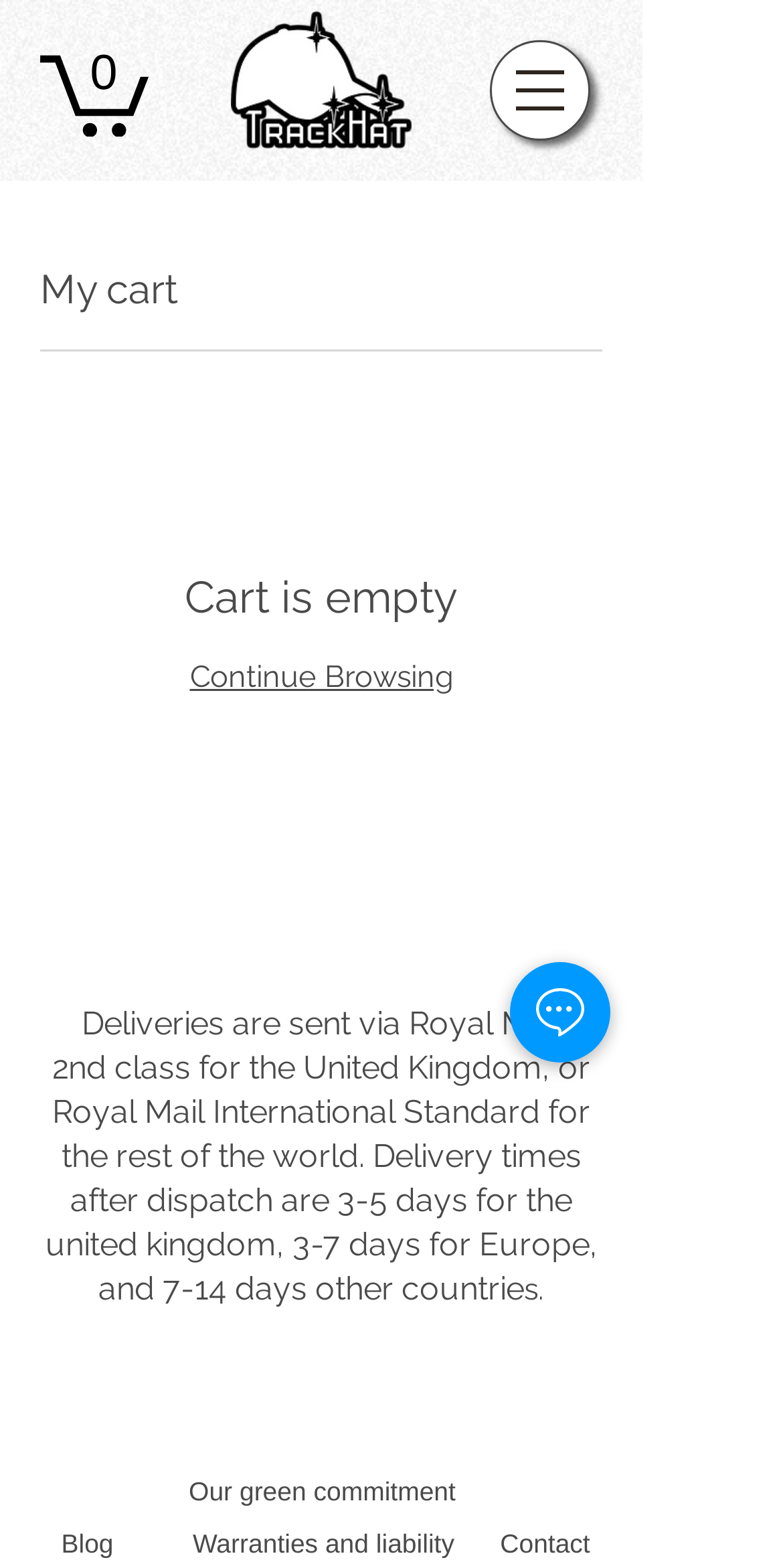Extract the bounding box coordinates of the UI element described: "0". Provide the coordinates in the format [left, top, right, bottom] with values ranging from 0 to 1.

[0.051, 0.029, 0.19, 0.088]